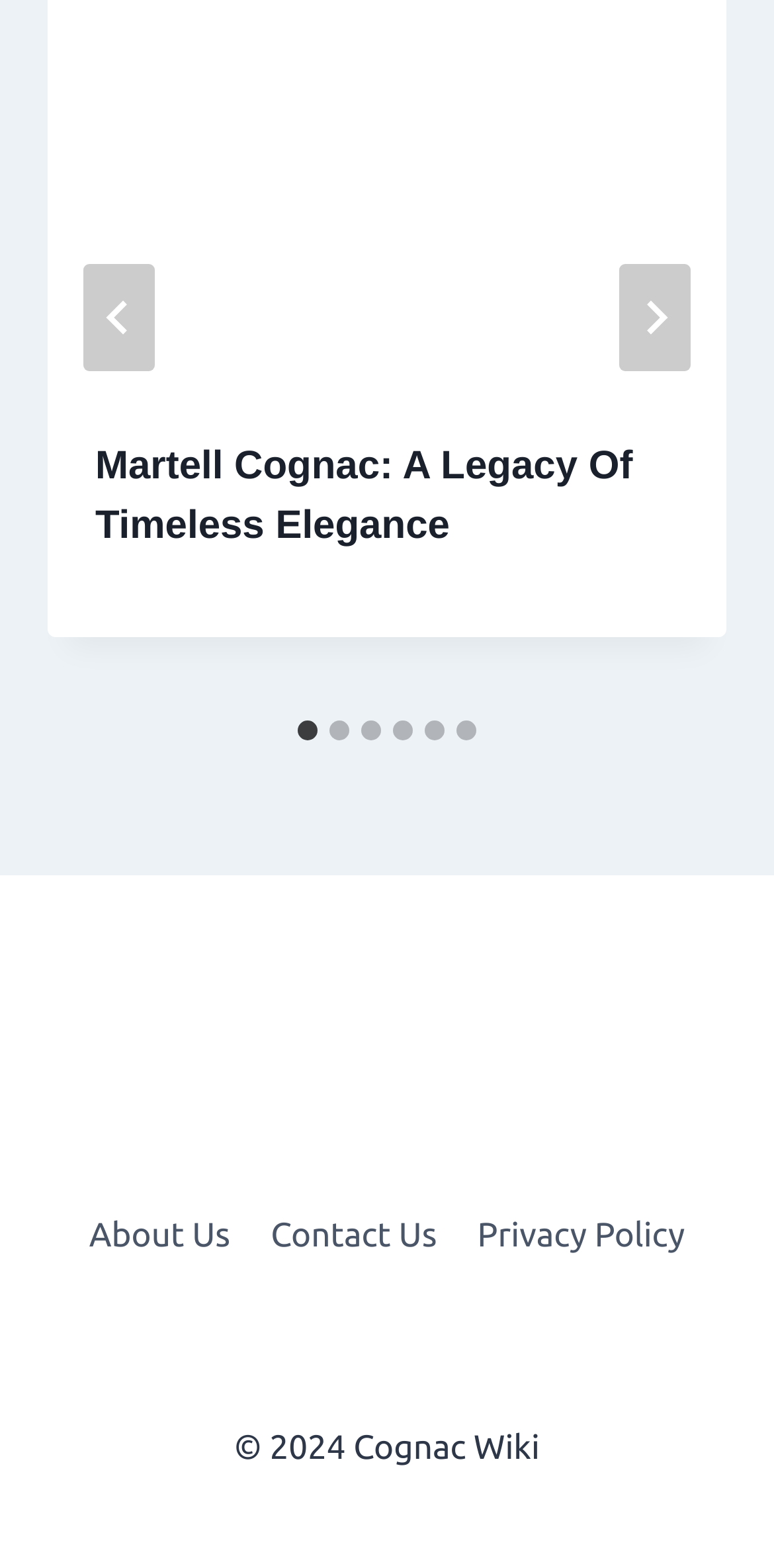Please pinpoint the bounding box coordinates for the region I should click to adhere to this instruction: "Go to the About Us page".

[0.089, 0.765, 0.324, 0.81]